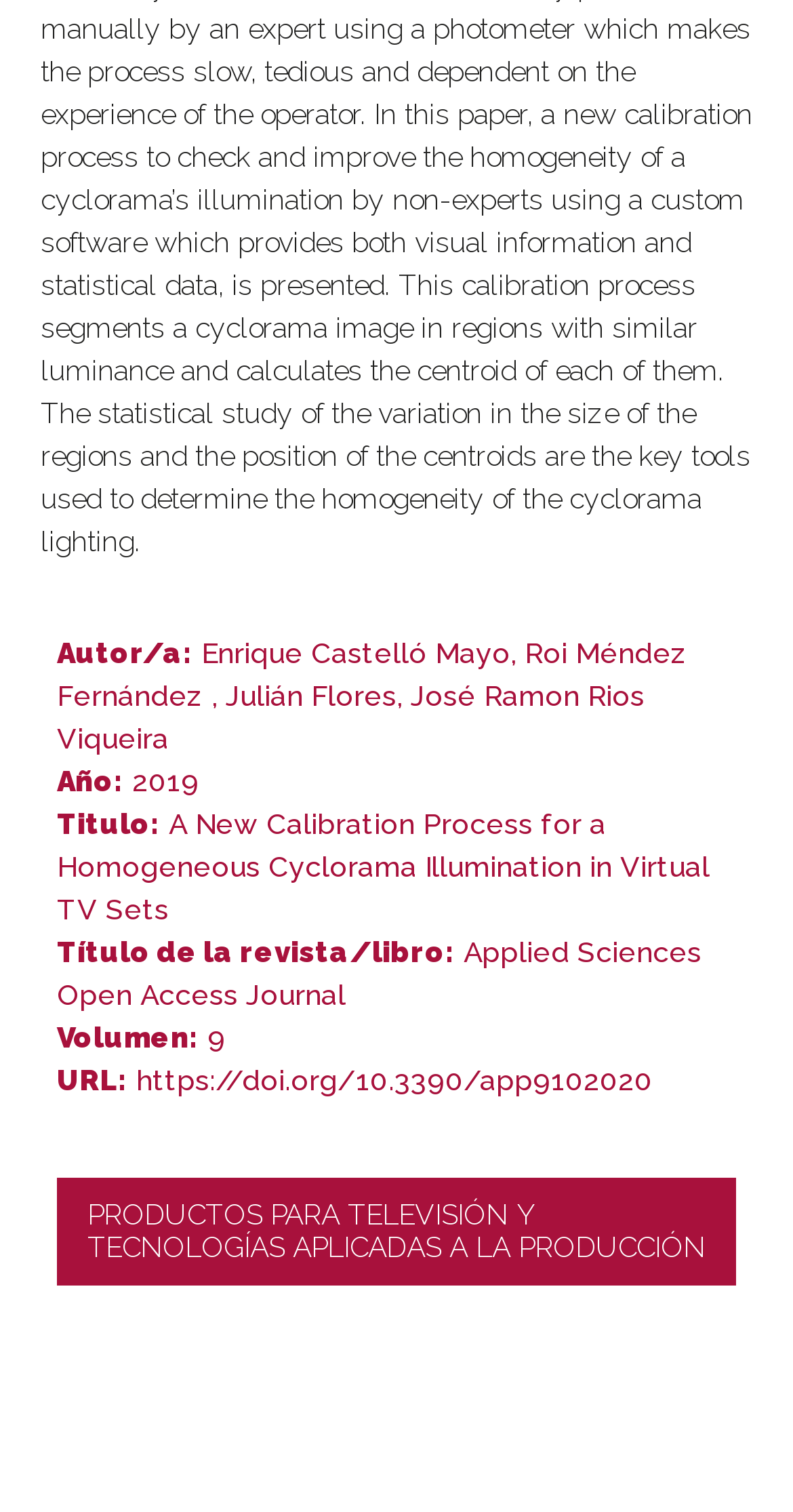What is the title of the publication? Based on the image, give a response in one word or a short phrase.

A New Calibration Process for a Homogeneous Cyclorama Illumination in Virtual TV Sets